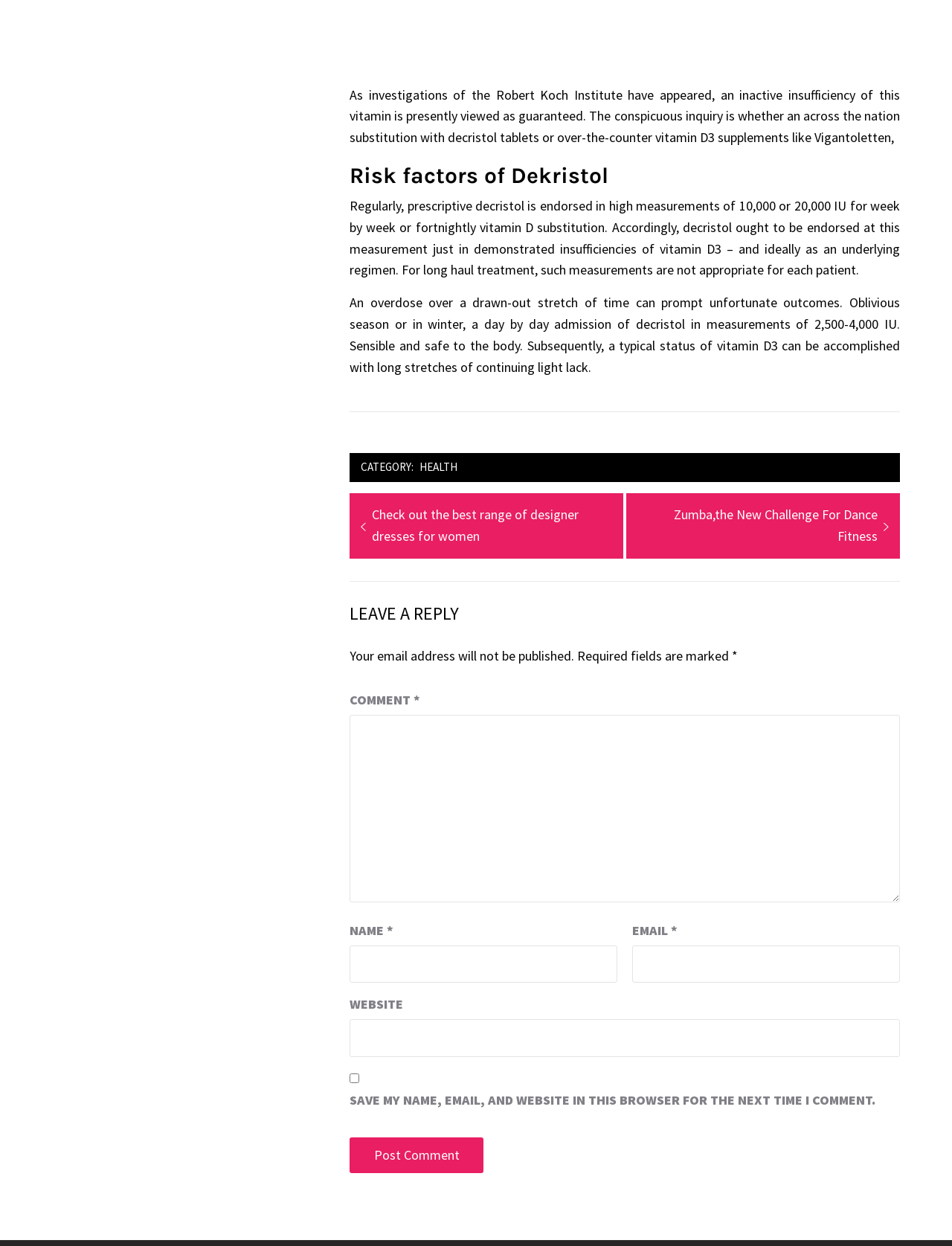Answer the question with a single word or phrase: 
What is the label of the checkbox below the EMAIL field?

SAVE MY NAME, EMAIL, AND WEBSITE IN THIS BROWSER FOR THE NEXT TIME I COMMENT.